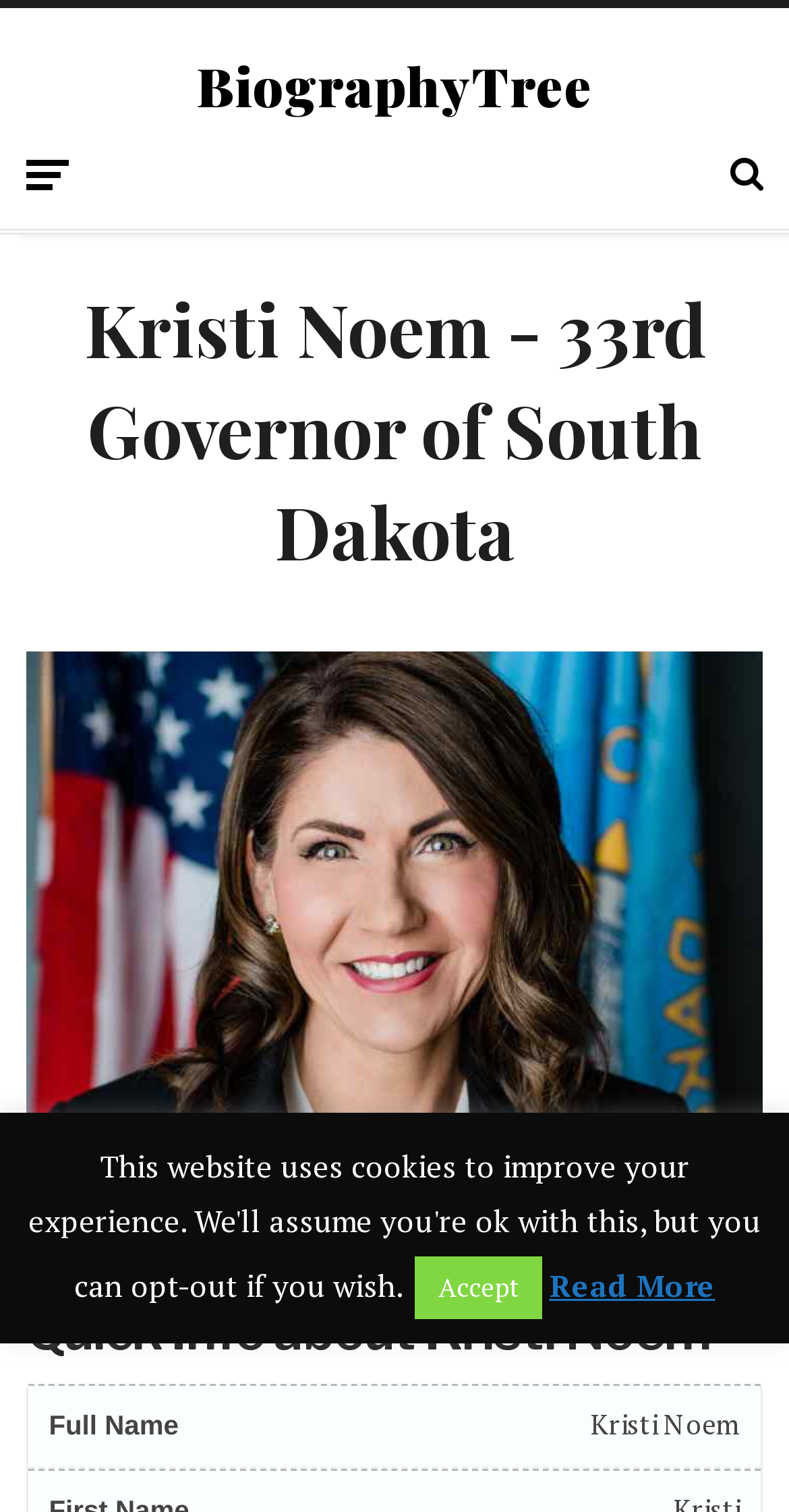What is Kristi Noem's birth date?
Provide a detailed and extensive answer to the question.

I found the answer by looking at the 'Quick Info about Kristi Noem' section, where it lists her birth date as 30/11/1971.